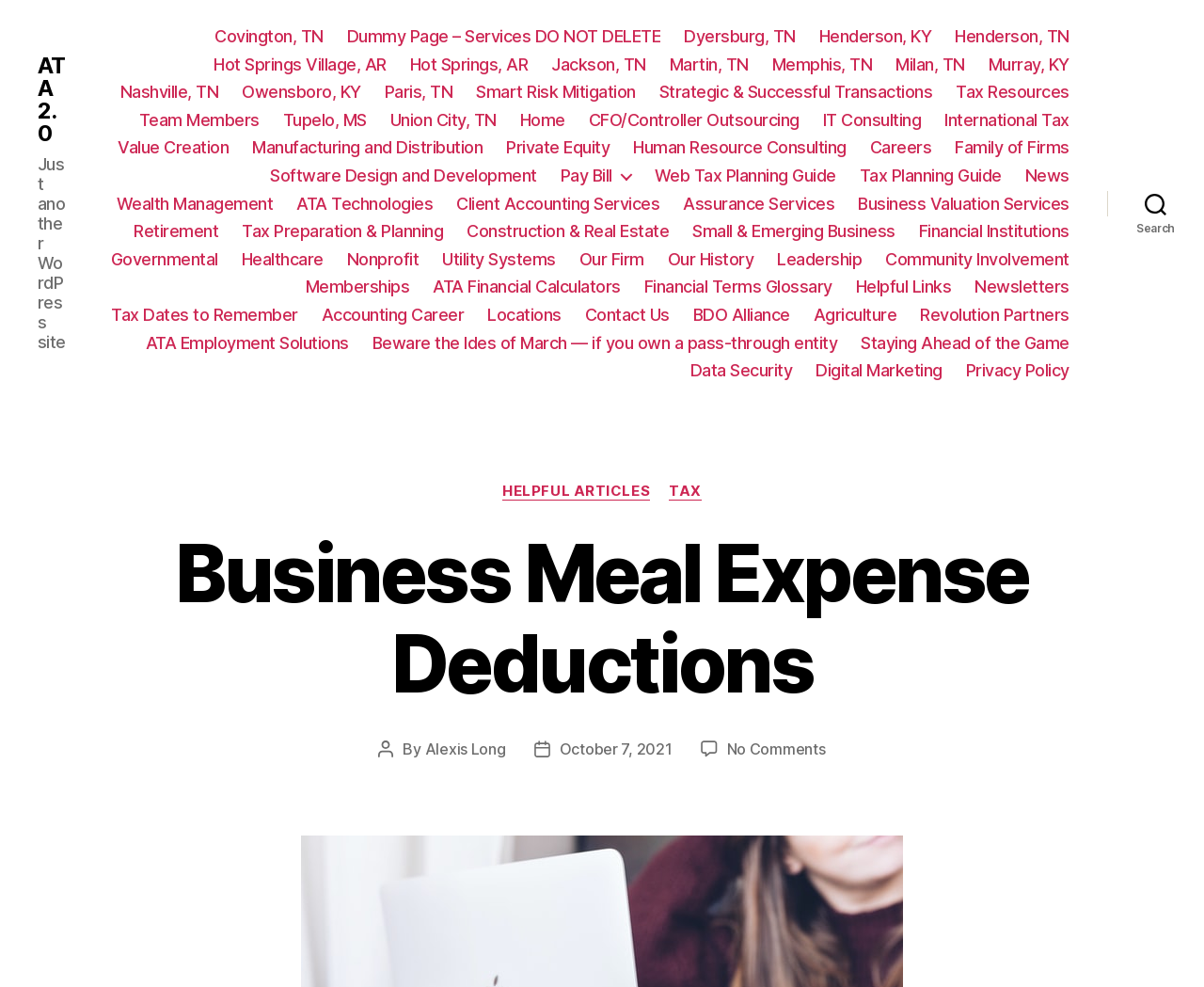Identify the bounding box coordinates of the clickable section necessary to follow the following instruction: "Click on the 'Contact Us' link". The coordinates should be presented as four float numbers from 0 to 1, i.e., [left, top, right, bottom].

[0.486, 0.309, 0.556, 0.329]